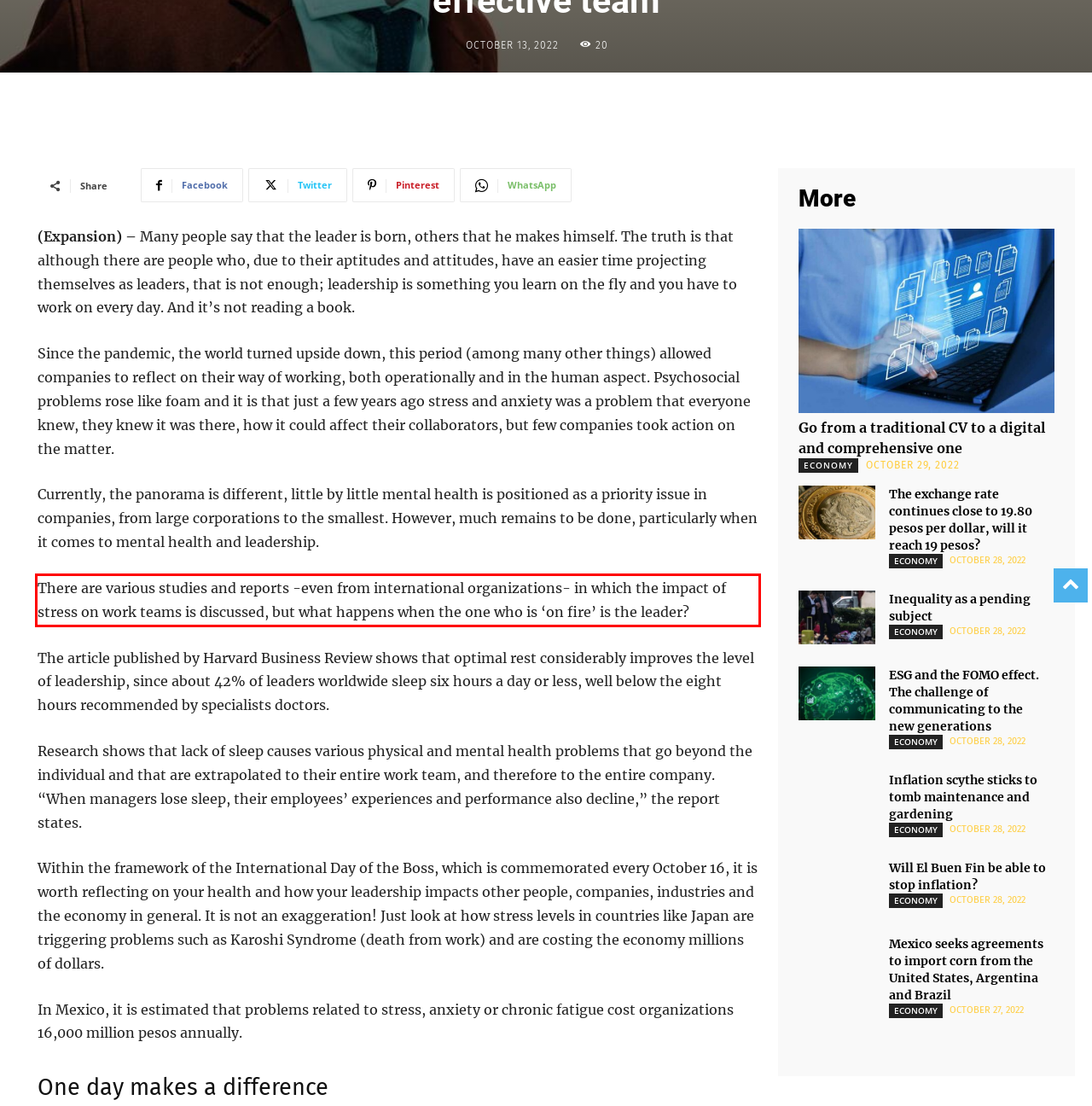Look at the screenshot of the webpage, locate the red rectangle bounding box, and generate the text content that it contains.

There are various studies and reports -even from international organizations- in which the impact of stress on work teams is discussed, but what happens when the one who is ‘on fire’ is the leader?